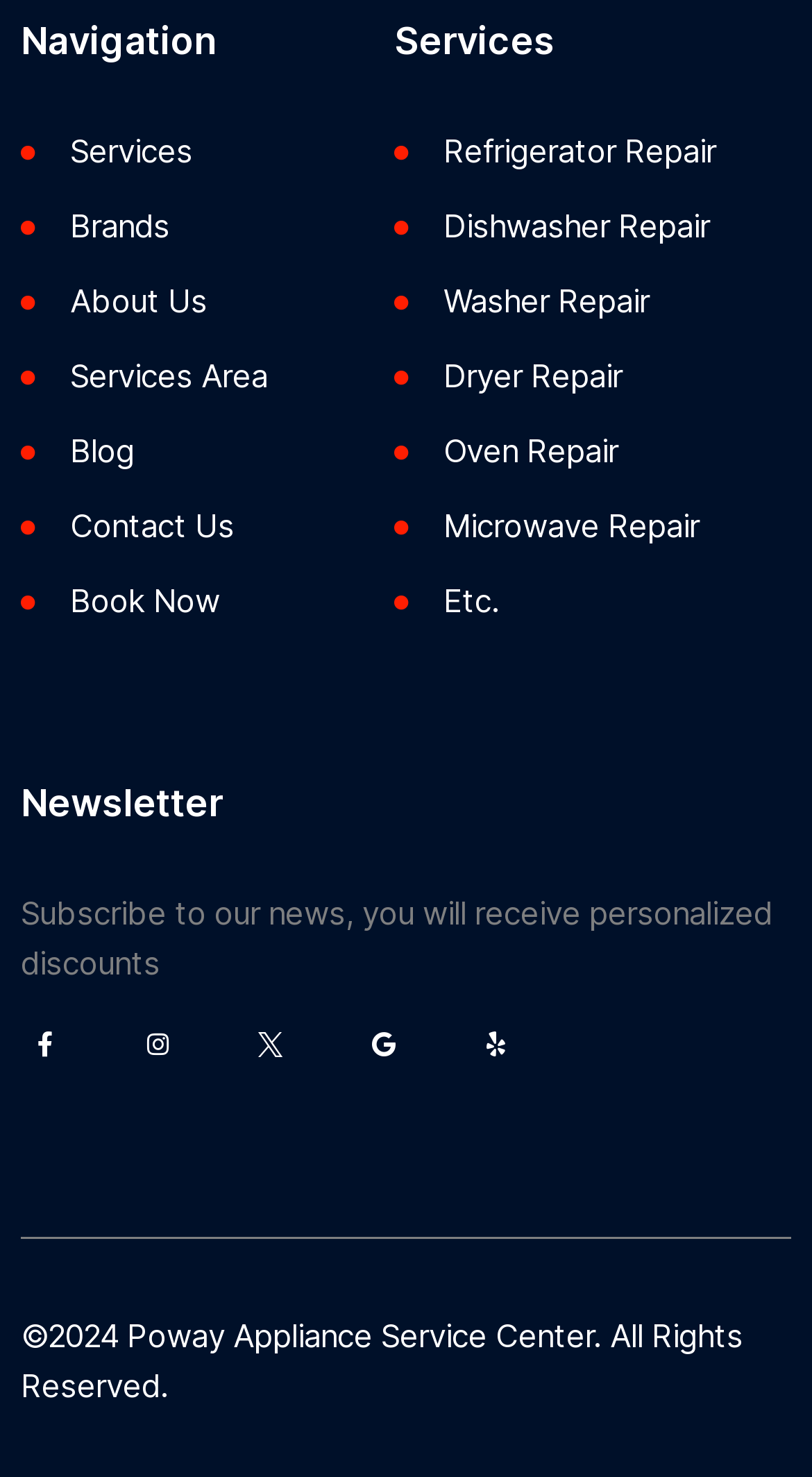Pinpoint the bounding box coordinates of the clickable area necessary to execute the following instruction: "See all recent posts". The coordinates should be given as four float numbers between 0 and 1, namely [left, top, right, bottom].

None